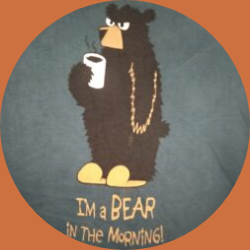Can you give a detailed response to the following question using the information from the image? What is the color of the bear's fur?

The caption explicitly states that the bear has a heavy coat of black fur, which is a distinctive feature of the bear's appearance.